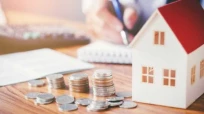Create a detailed narrative of what is happening in the image.

The image illustrates a conceptual scene focusing on care costs, showing a small model house alongside stacks of coins, symbolizing financial considerations related to home care services. In the background, a person is seen jotting down notes, possibly reflecting on budgeting or planning for care expenses. This visual representation emphasizes the importance of understanding the financial aspects of care, particularly for elderly individuals who may require assistance with daily living tasks. The arrangement portrays a thoughtful approach to managing costs associated with caregiving, which is critical for families planning for their loved ones’ needs.